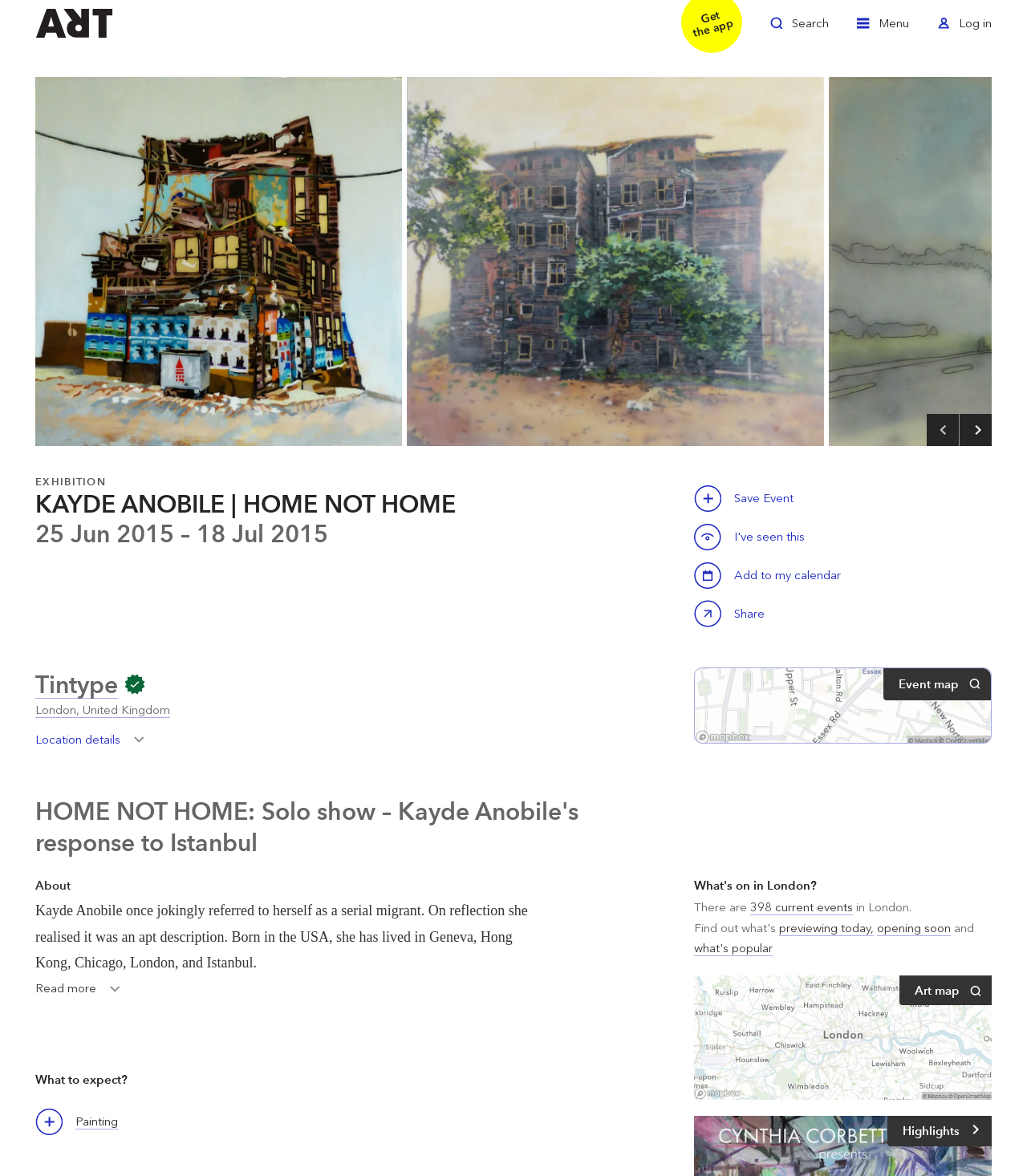How many current events are in London?
Examine the image and give a concise answer in one word or a short phrase.

398